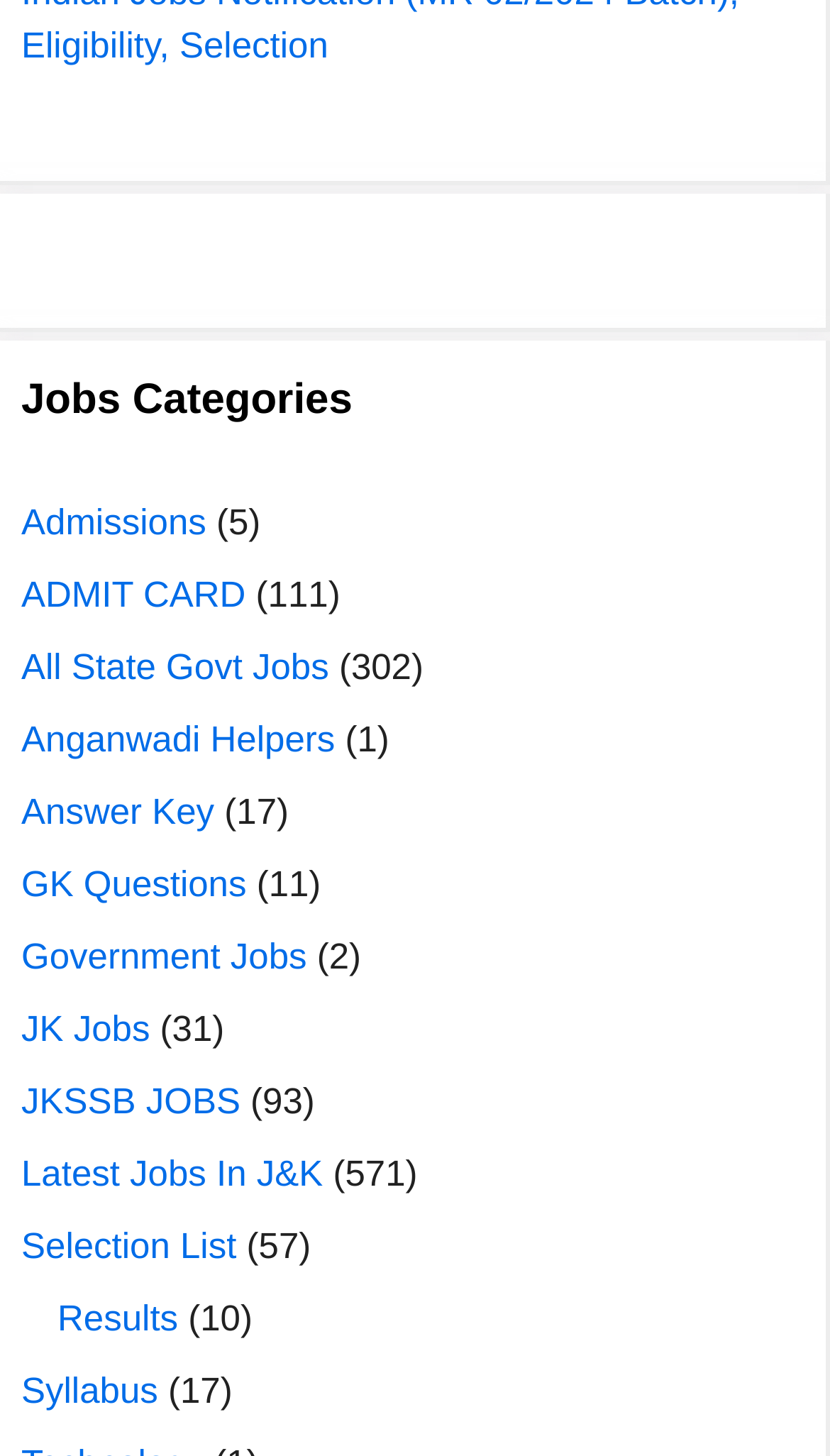What is the last job category listed?
Could you answer the question with a detailed and thorough explanation?

I scrolled down the webpage and found that the last job category listed is 'Syllabus'.